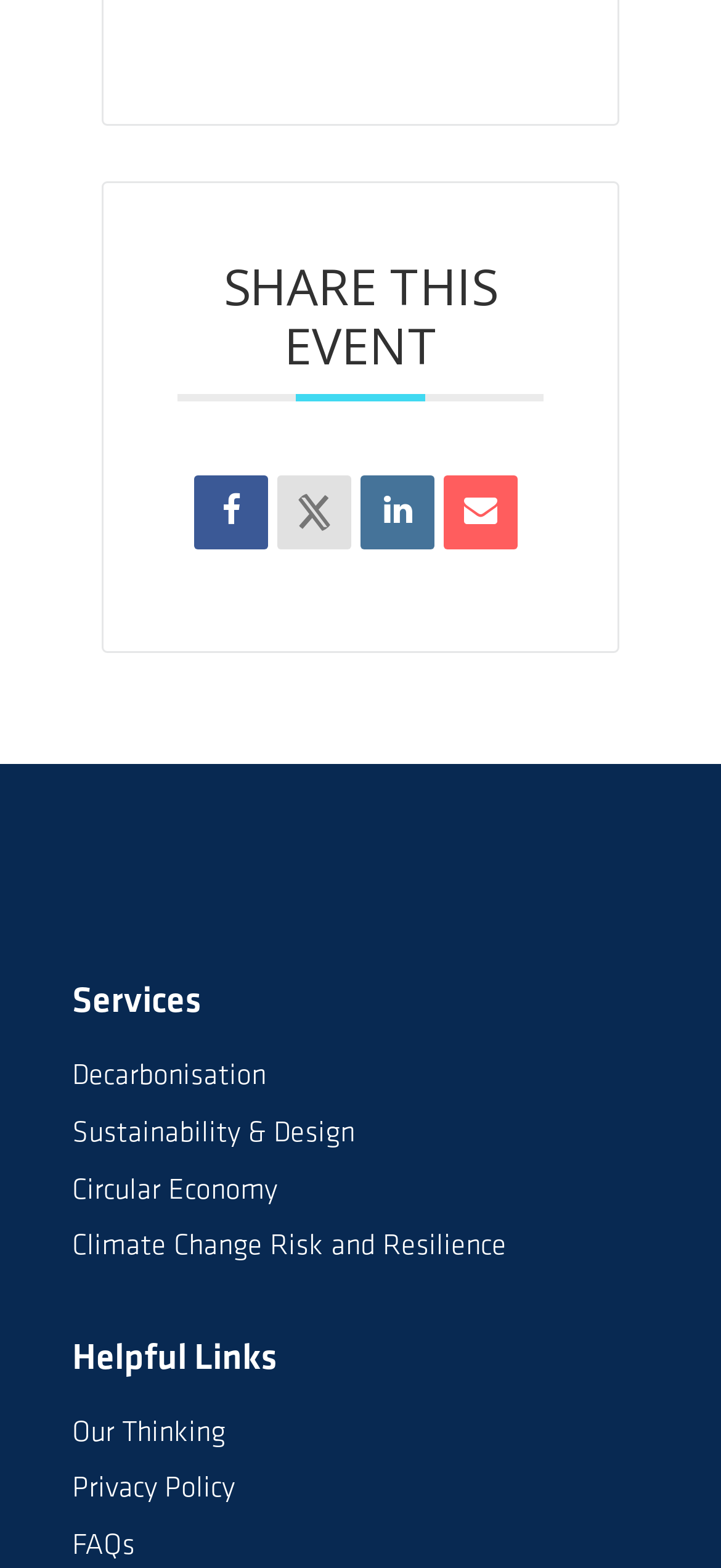Please identify the bounding box coordinates of the area I need to click to accomplish the following instruction: "Read Our Thinking".

[0.1, 0.905, 0.313, 0.924]